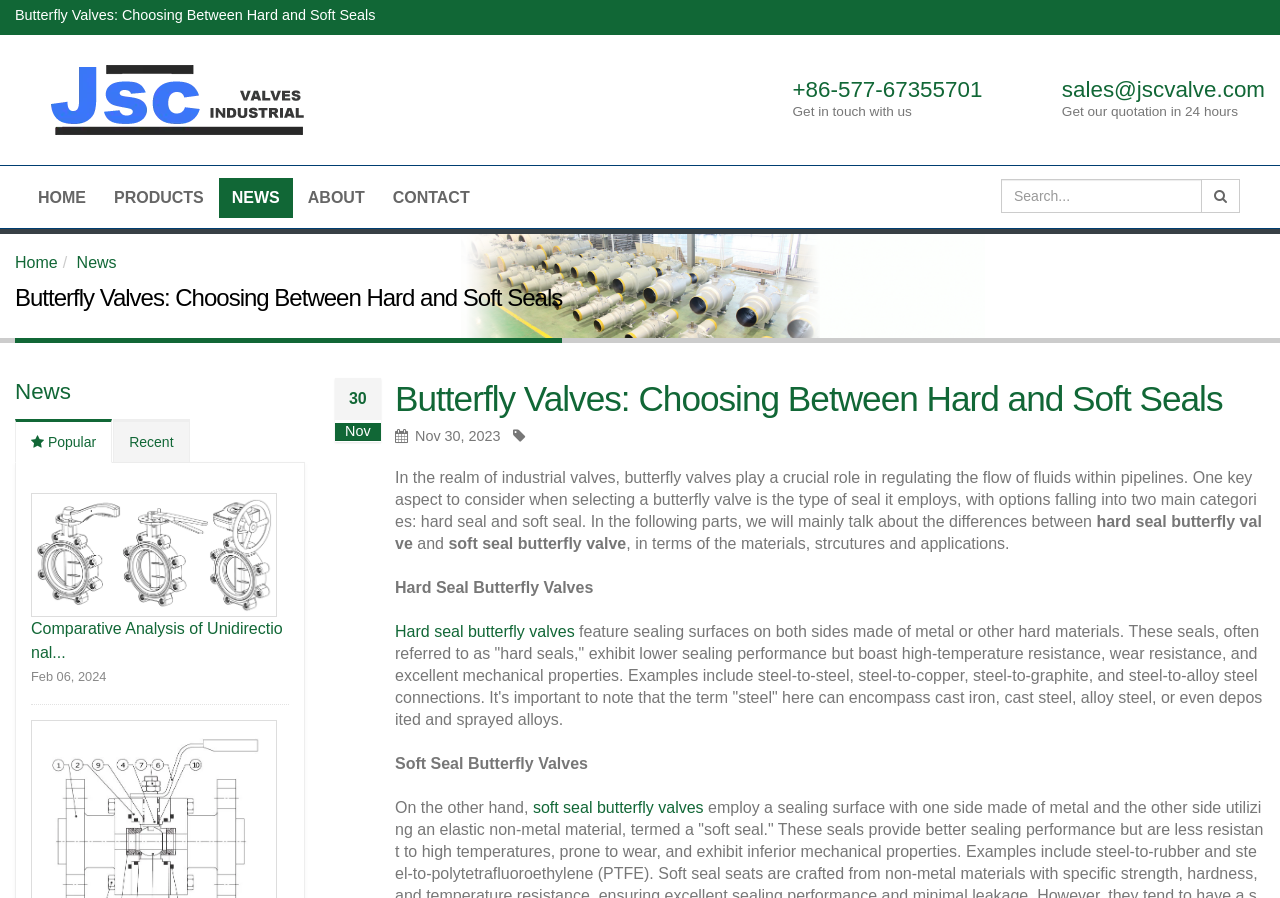What is the topic of the latest article?
Examine the image and provide an in-depth answer to the question.

I looked at the section of the webpage that lists recent articles and found that the latest article is titled 'Comparative Analysis of Unidirectional vs. Bidirectional Butterfly Valves'.